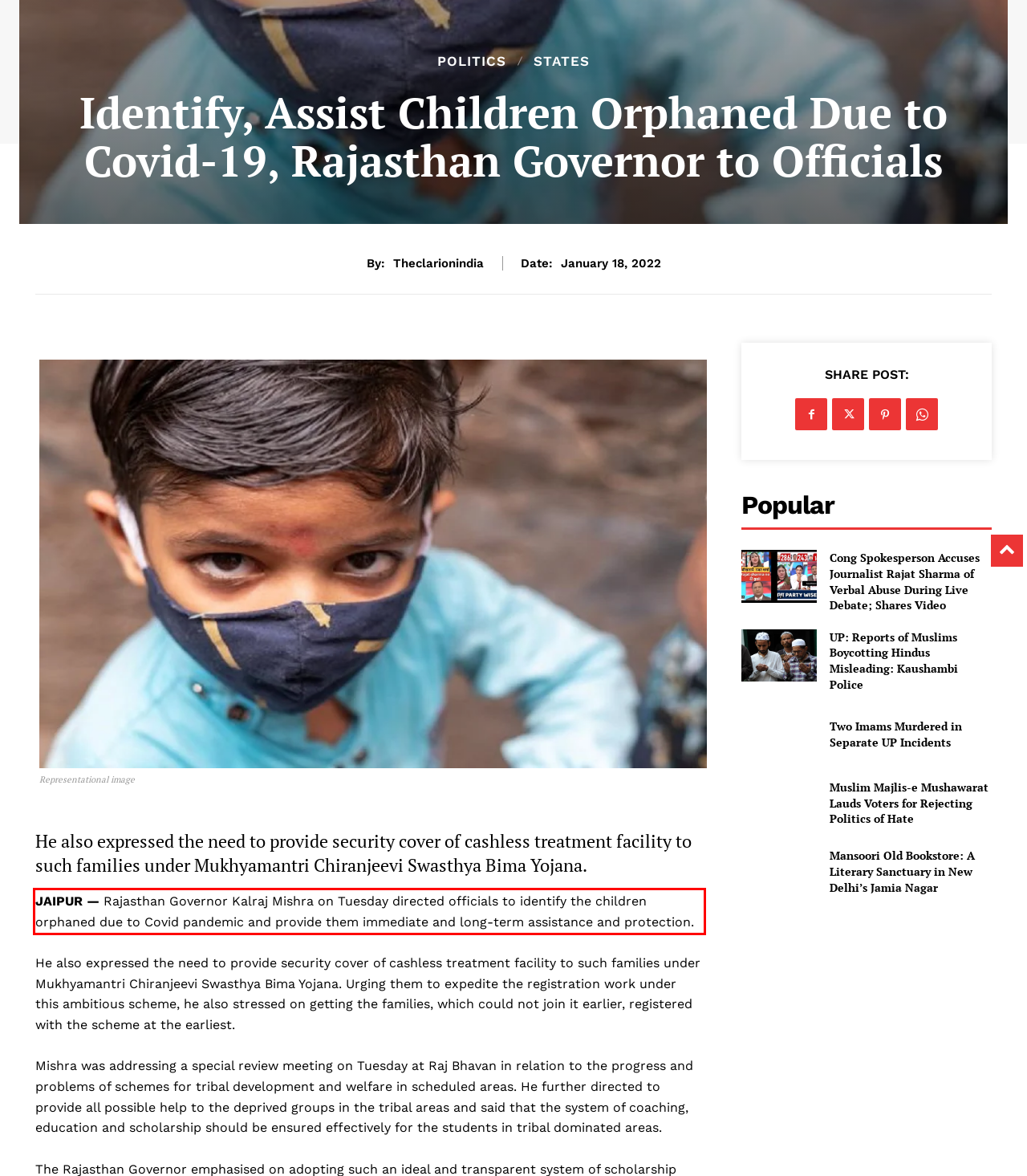Examine the screenshot of the webpage, locate the red bounding box, and perform OCR to extract the text contained within it.

JAIPUR — Rajasthan Governor Kalraj Mishra on Tuesday directed officials to identify the children orphaned due to Covid pandemic and provide them immediate and long-term assistance and protection.